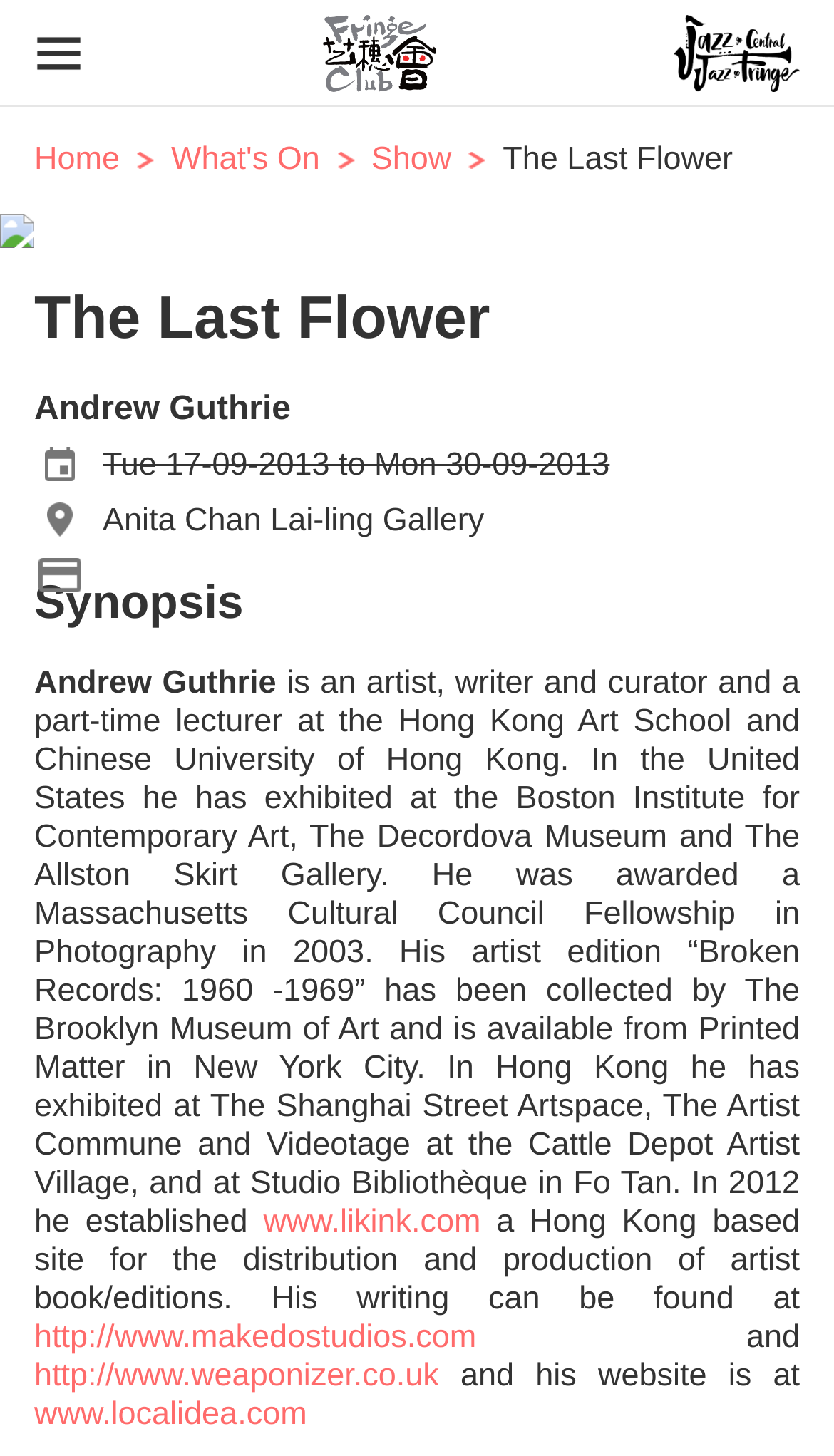Use a single word or phrase to respond to the question:
What is the name of the show?

The Last Flower